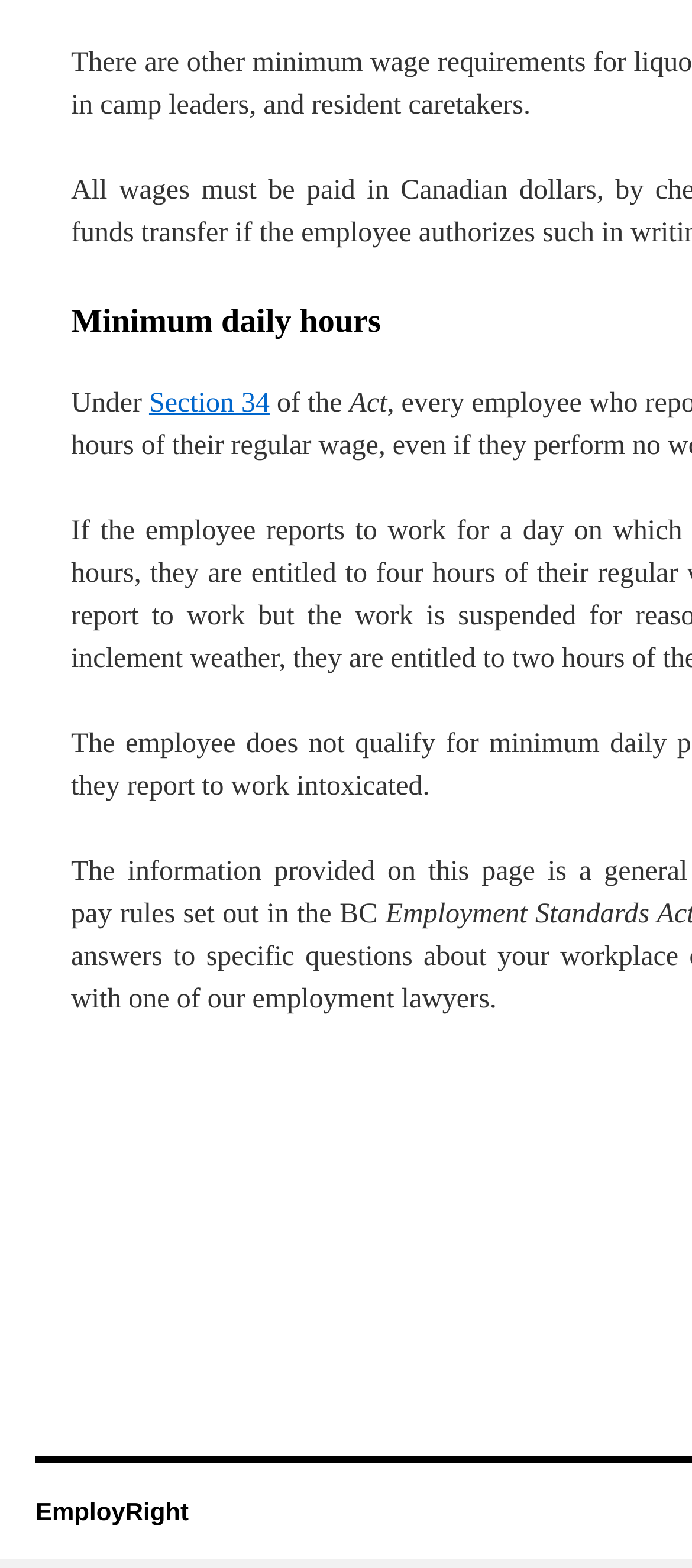Extract the bounding box coordinates of the UI element described: "Timo Koola". Provide the coordinates in the format [left, top, right, bottom] with values ranging from 0 to 1.

None